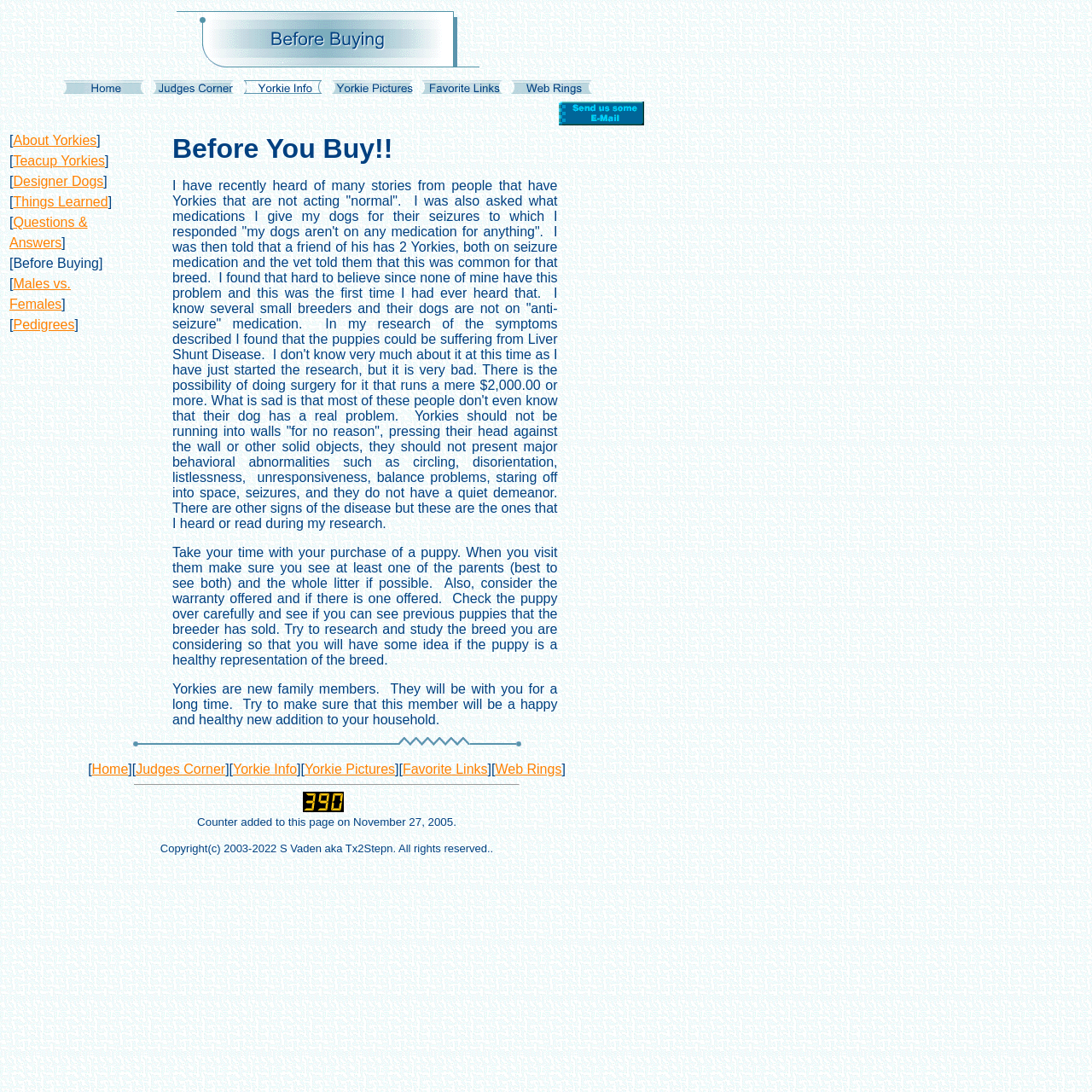Identify the bounding box coordinates of the part that should be clicked to carry out this instruction: "Read about 'Before Buying' Yorkies".

[0.116, 0.119, 0.591, 0.67]